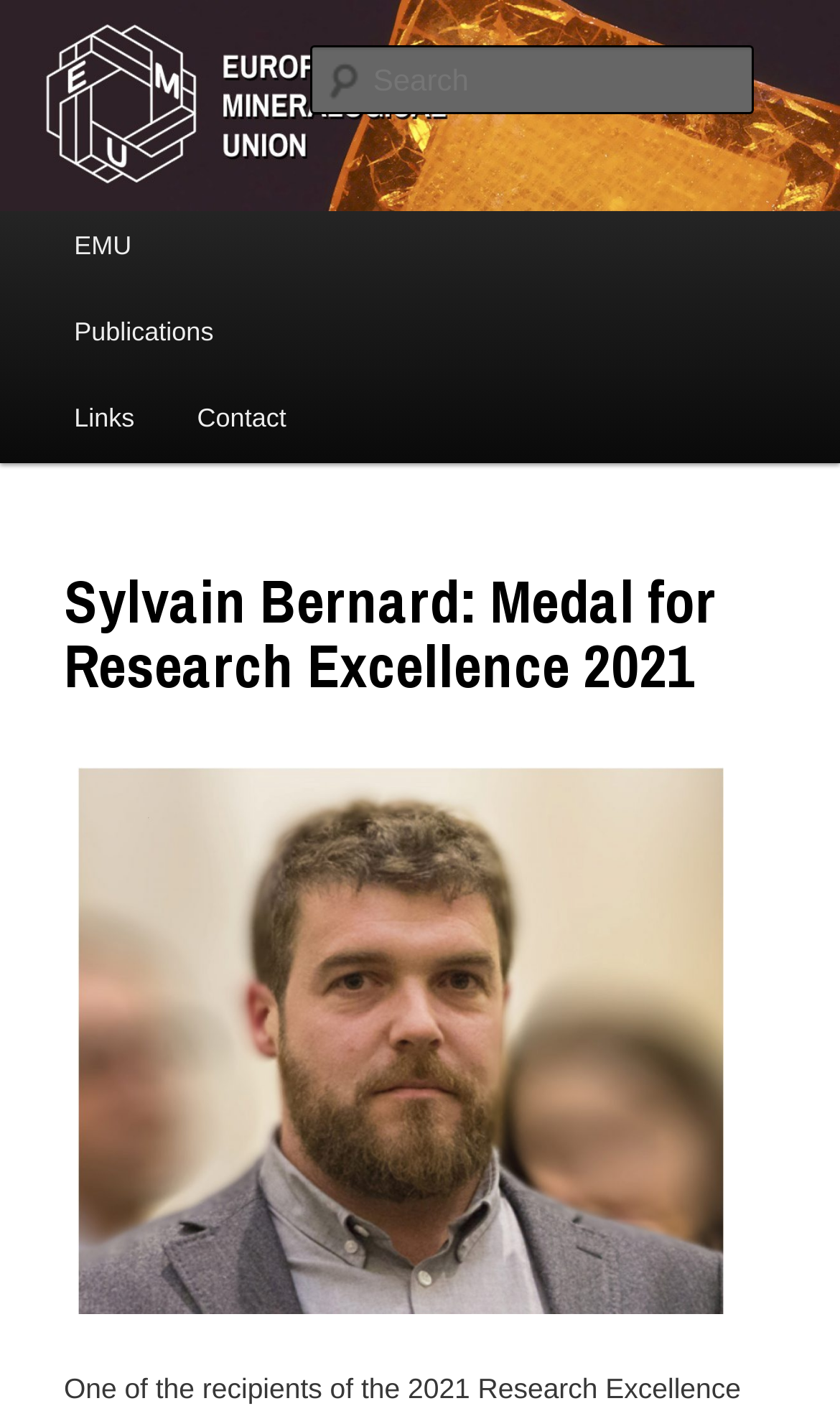Based on the image, provide a detailed and complete answer to the question: 
What is the purpose of the 'Search' textbox?

The textbox is labeled as 'Search' and is a common UI element used for searching a website, so it is likely that its purpose is to allow users to search the website.